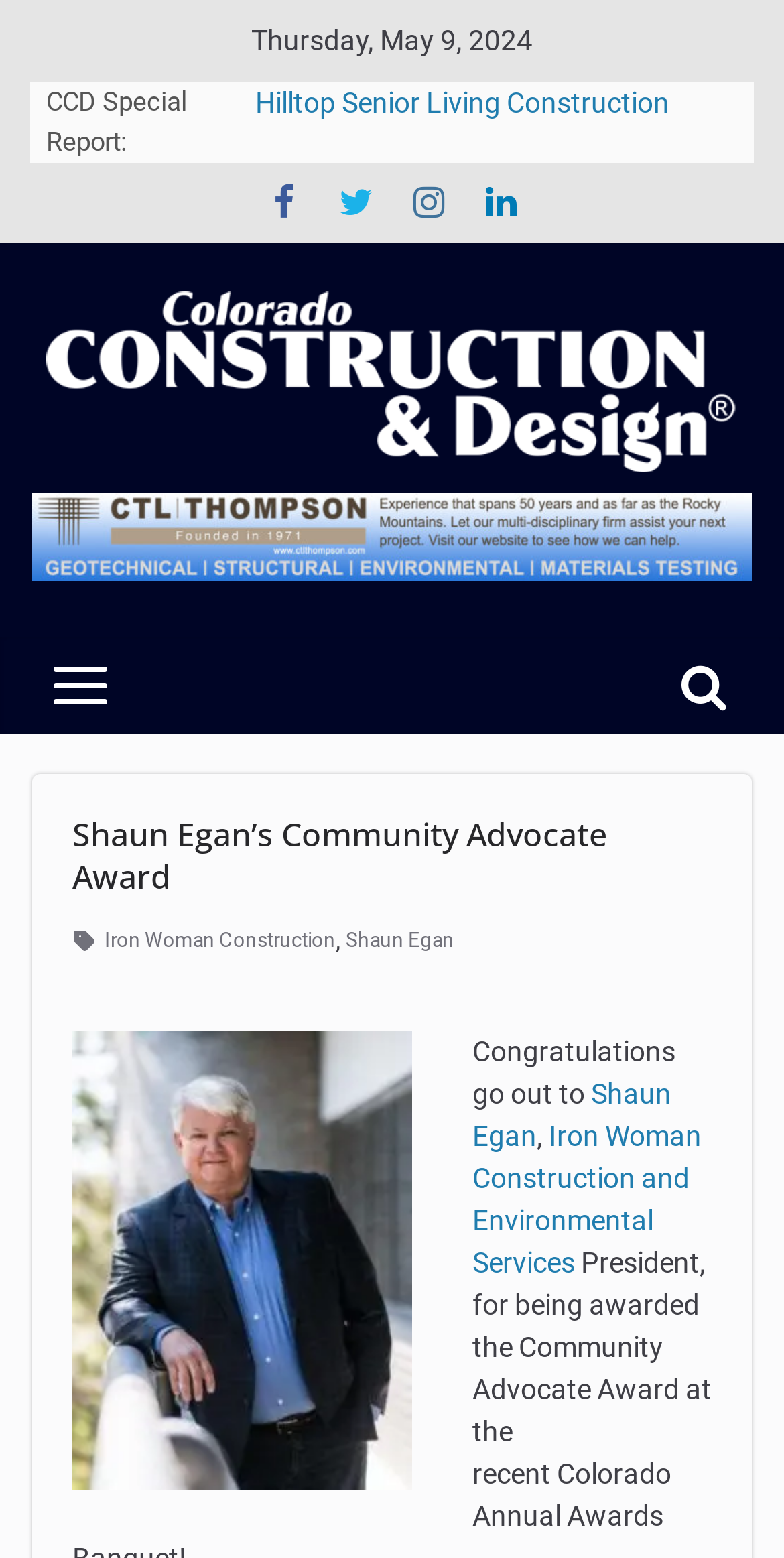Find the bounding box coordinates of the element I should click to carry out the following instruction: "Check out the article about Berkadia Secures $81.23 Million in Joint Venture Equity".

[0.326, 0.314, 0.867, 0.412]